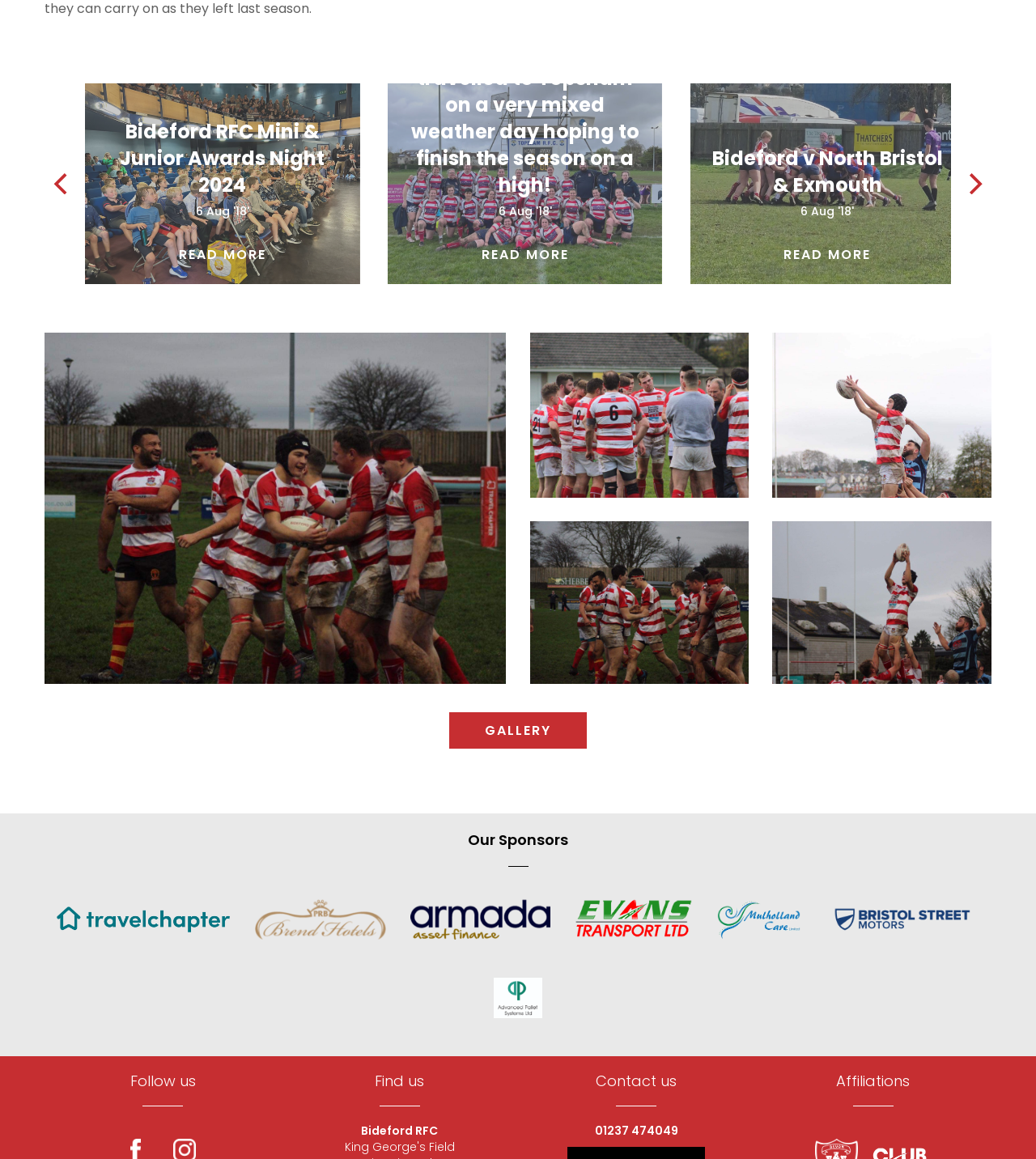Please answer the following question using a single word or phrase: 
How can someone contact the rugby club?

Phone number